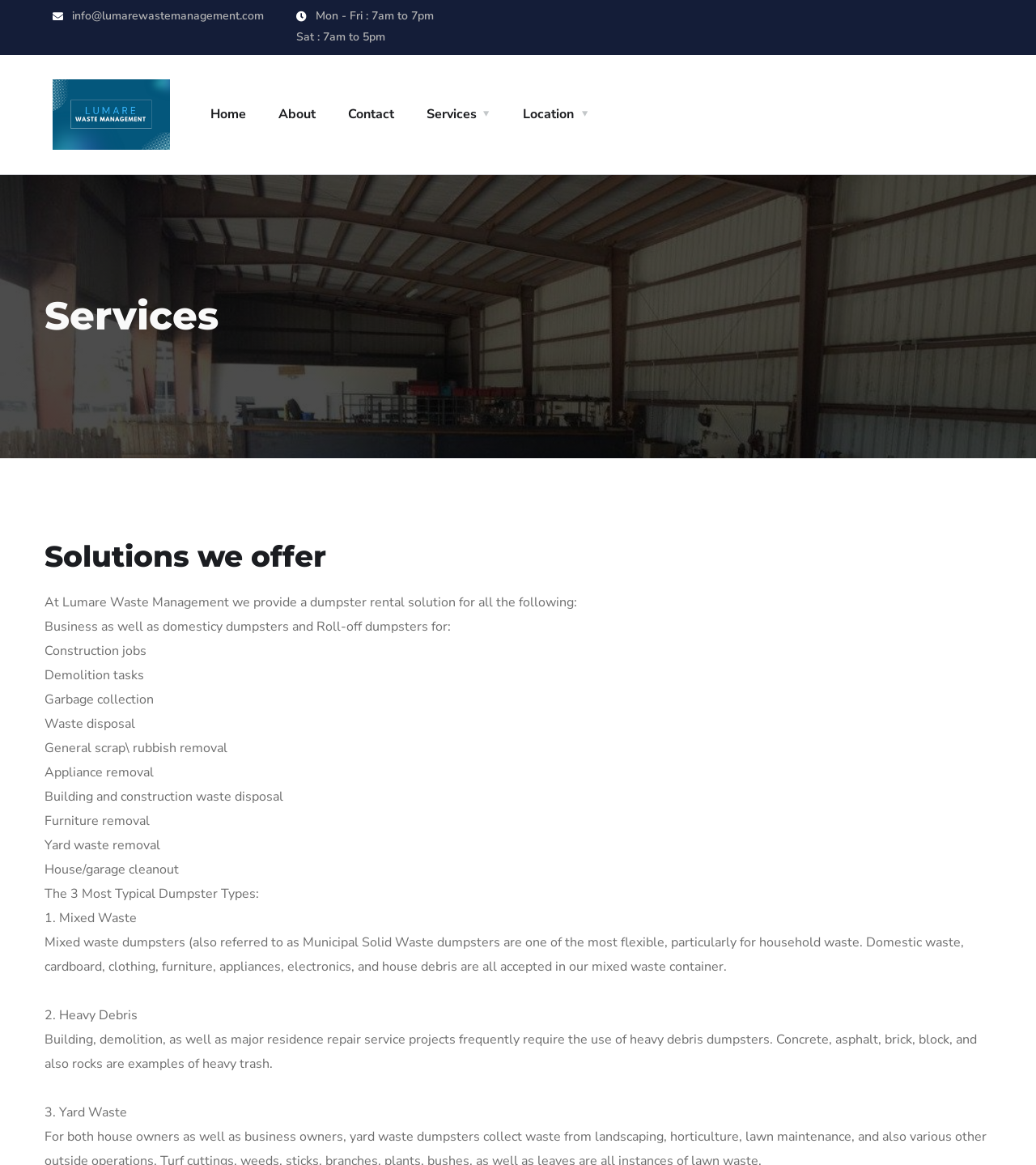Detail the webpage's structure and highlights in your description.

The webpage is about Lumare Waste Management's services. At the top, there is a section with contact information, including an email address and business hours. Below this, there is a navigation menu with links to "Home", "About", "Contact", "Services", and "Location".

The main content of the page is divided into two sections. The first section is headed "Services" and describes the solutions offered by Lumare Waste Management. This includes dumpster rental services for various purposes, such as construction jobs, demolition tasks, garbage collection, and waste disposal.

The second section is headed "Solutions we offer" and provides more details about the types of dumpsters available. There are three types of dumpsters mentioned: Mixed Waste, Heavy Debris, and Yard Waste. Each type is described in detail, including the types of waste that can be disposed of in each.

Throughout the page, there are no images except for one, which is a logo or icon associated with the link "Lumare Waste Management - Dumpster Rental Service". There are also several links and buttons, including a social media link at the bottom right corner of the page.